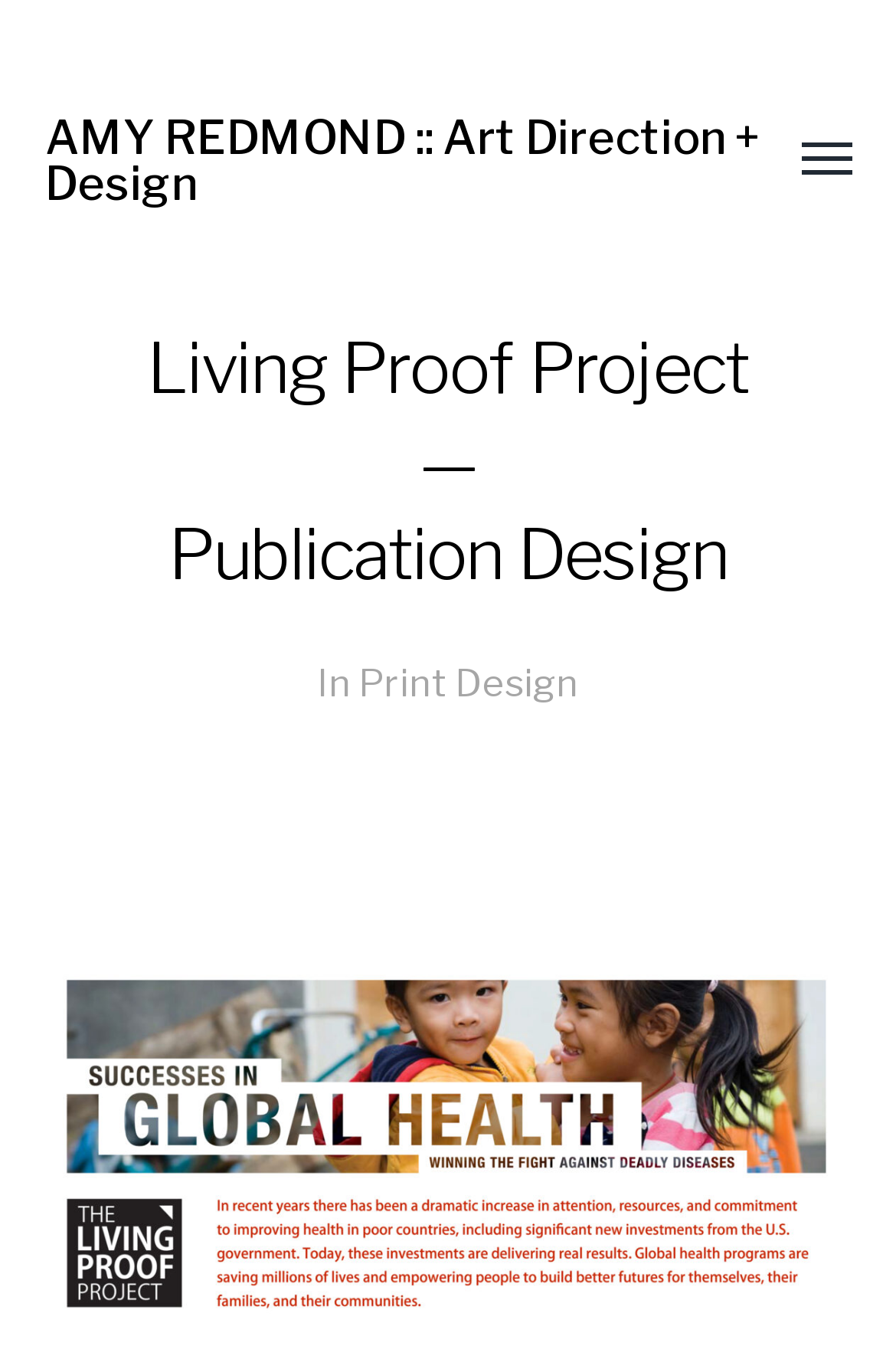How many links are present in the webpage?
Based on the image, answer the question with a single word or brief phrase.

3